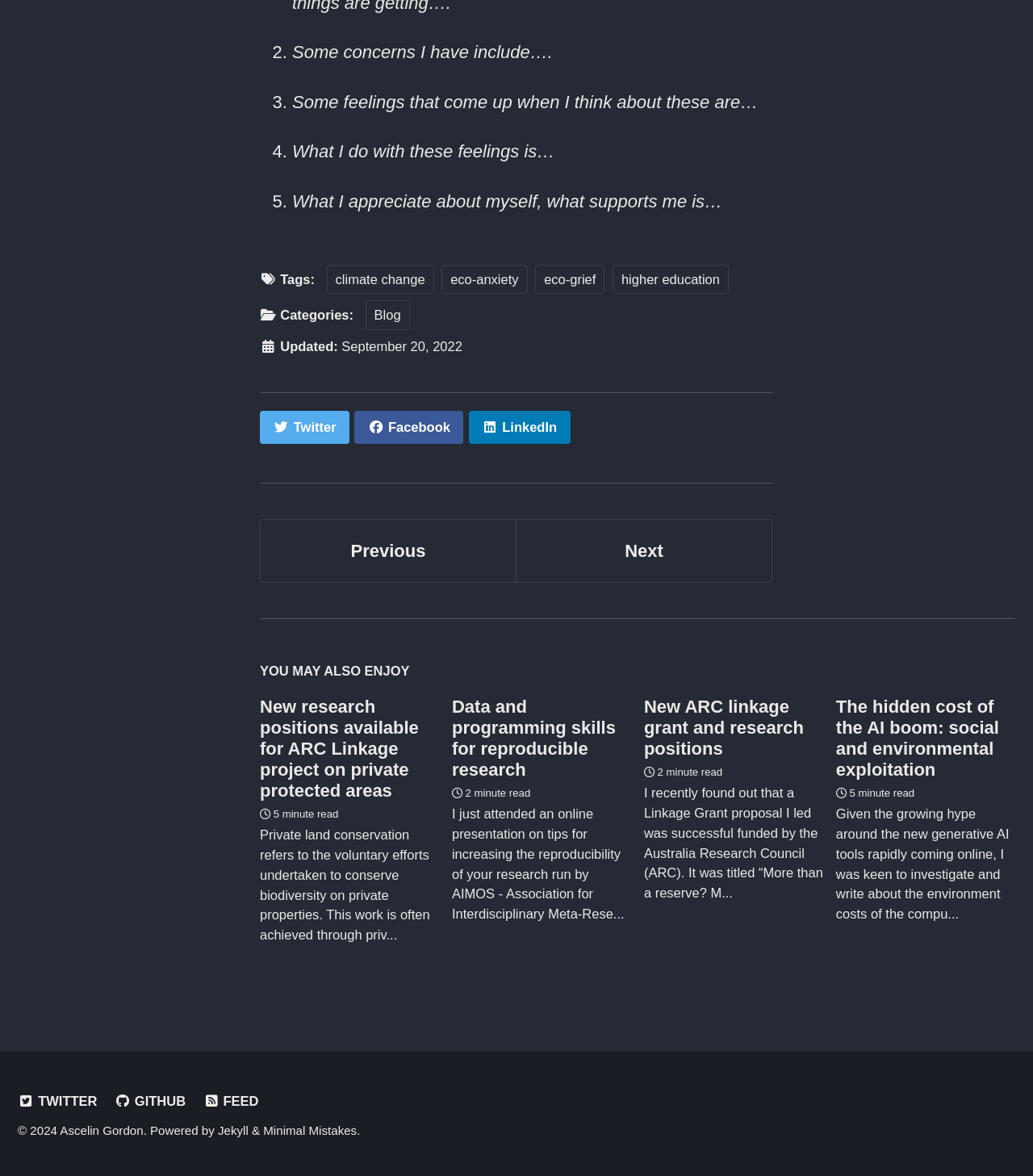Please determine the bounding box coordinates of the element to click in order to execute the following instruction: "Go to the 'Blog' category". The coordinates should be four float numbers between 0 and 1, specified as [left, top, right, bottom].

[0.354, 0.256, 0.397, 0.281]